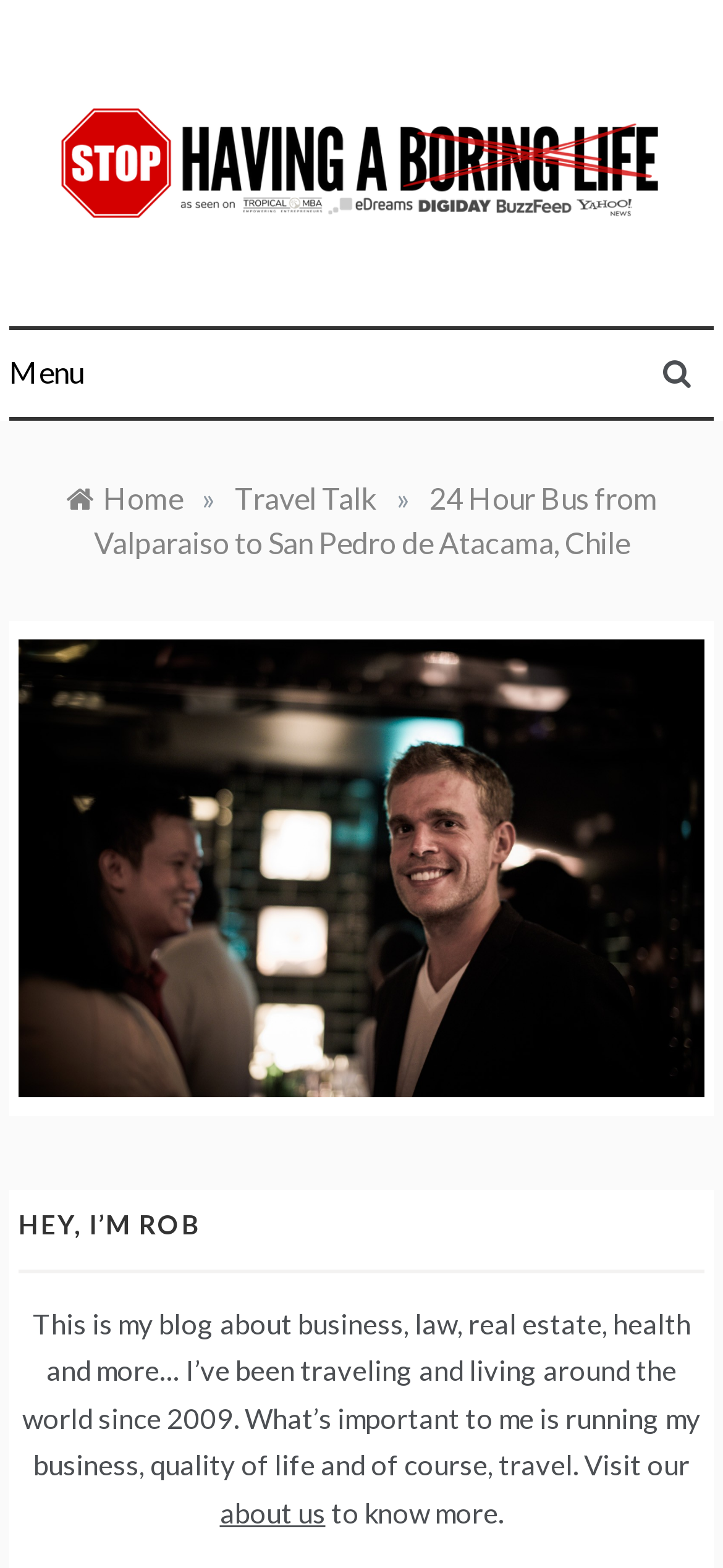Offer a detailed account of what is visible on the webpage.

The webpage appears to be a travel blog, with a focus on the author's experiences and adventures. At the top of the page, there is a link to a blog post titled "Stop Having a Boring Life – If Life is Boring, You're Doing it Wrong!" accompanied by an image. Below this, there is a heading with the same title, followed by a brief description of the blog.

To the right of the description, there is a button labeled "Menu". Above this, there is a navigation section with breadcrumbs, featuring links to the homepage, "Travel Talk", and the current page, "24 Hour Bus from Valparaiso to San Pedro de Atacama, Chile".

Further down the page, there is a heading that introduces the author, "HEY, I'M ROB", followed by a brief bio that mentions the author's business, law, real estate, health, and travel experiences. The bio also includes a link to an "about us" page.

Throughout the page, there are several links and buttons, but the overall layout is clean and easy to navigate. The content is focused on the author's travel experiences and adventures, with a personal touch.